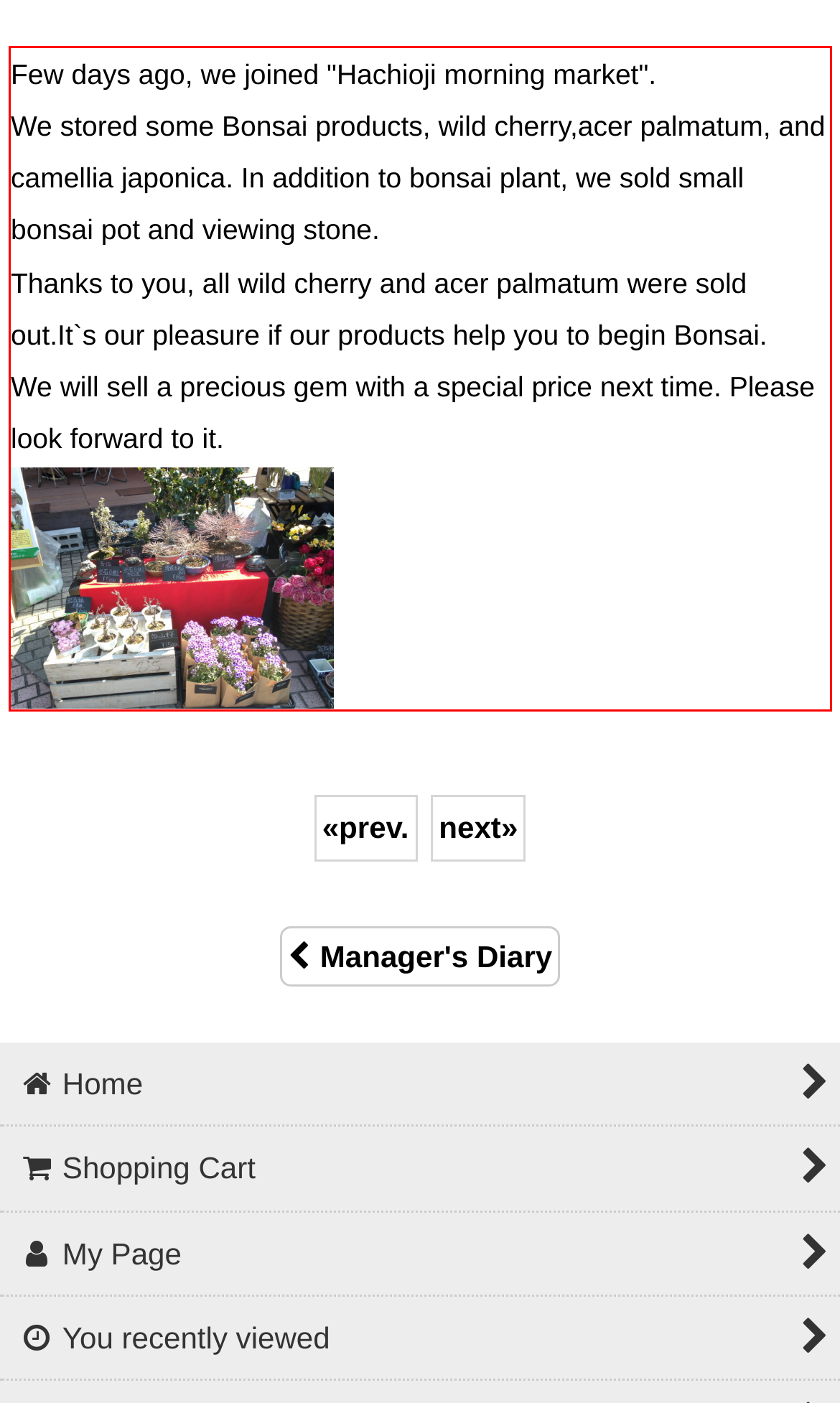The screenshot you have been given contains a UI element surrounded by a red rectangle. Use OCR to read and extract the text inside this red rectangle.

Few days ago, we joined "Hachioji morning market". We stored some Bonsai products, wild cherry,acer palmatum, and camellia japonica. In addition to bonsai plant, we sold small bonsai pot and viewing stone. Thanks to you, all wild cherry and acer palmatum were sold out.It`s our pleasure if our products help you to begin Bonsai. We will sell a precious gem with a special price next time. Please look forward to it.